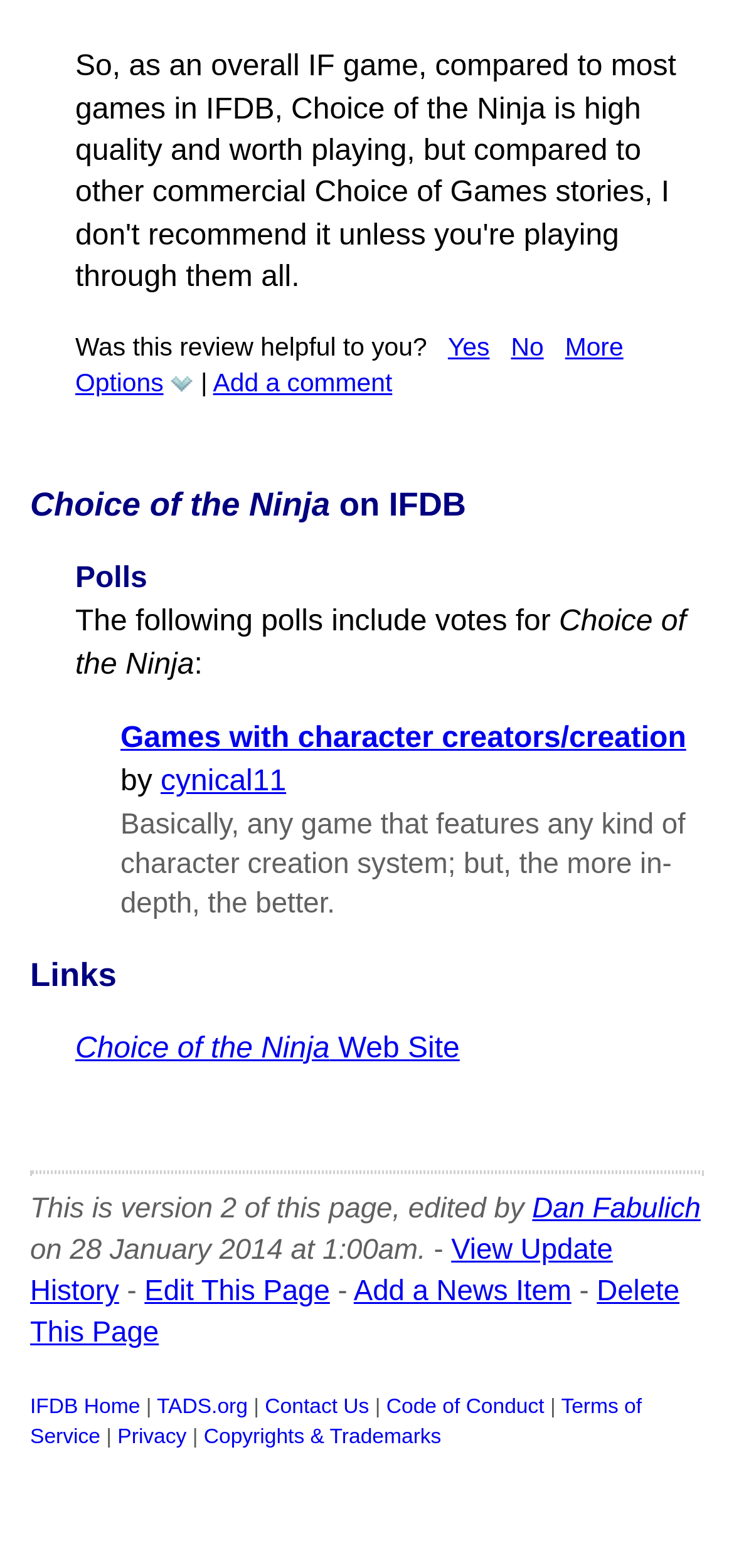What is the topic of the poll mentioned on the page?
Provide a one-word or short-phrase answer based on the image.

Games with character creators/creation